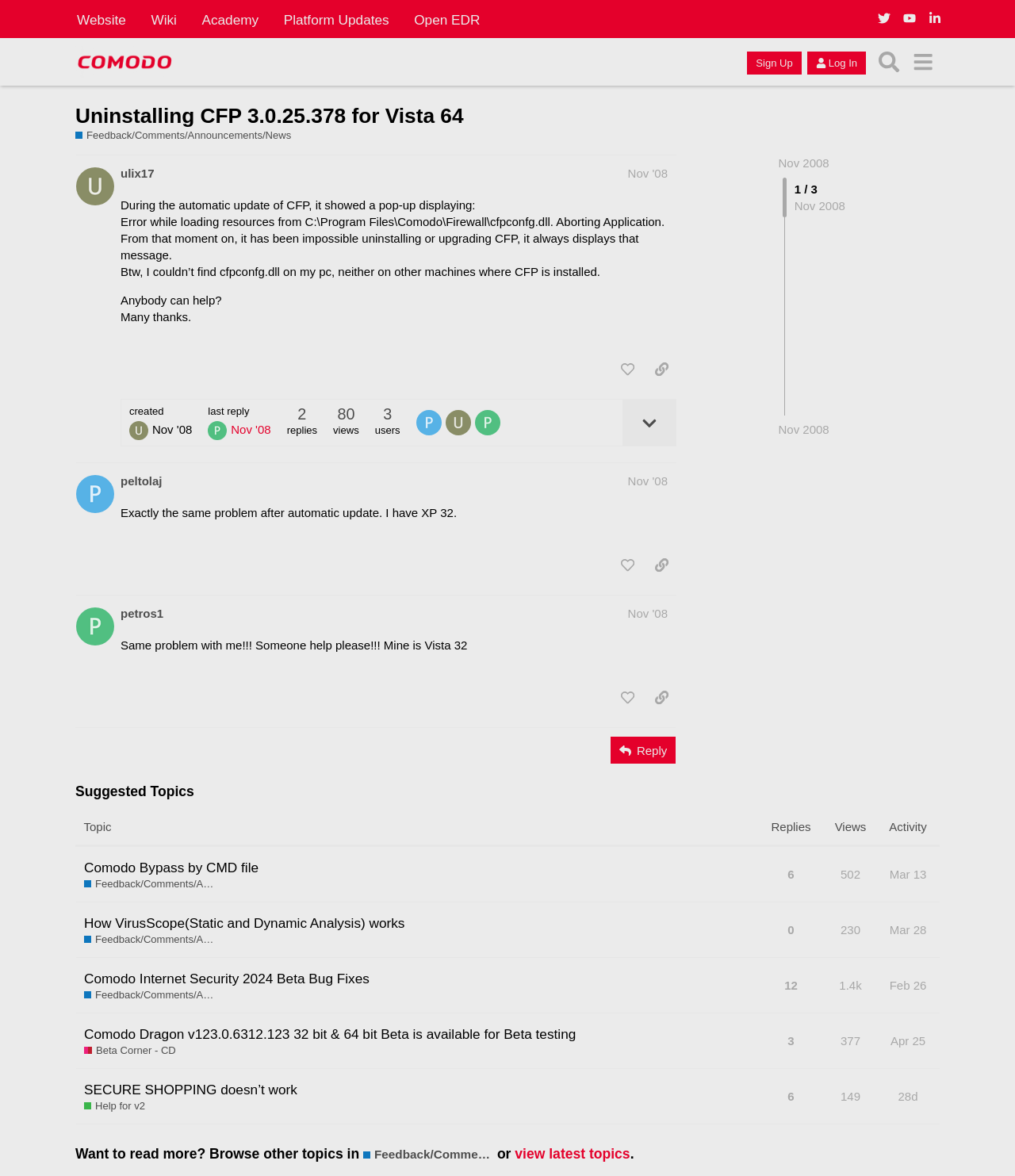Locate the bounding box coordinates of the clickable part needed for the task: "Search for something".

[0.859, 0.038, 0.892, 0.067]